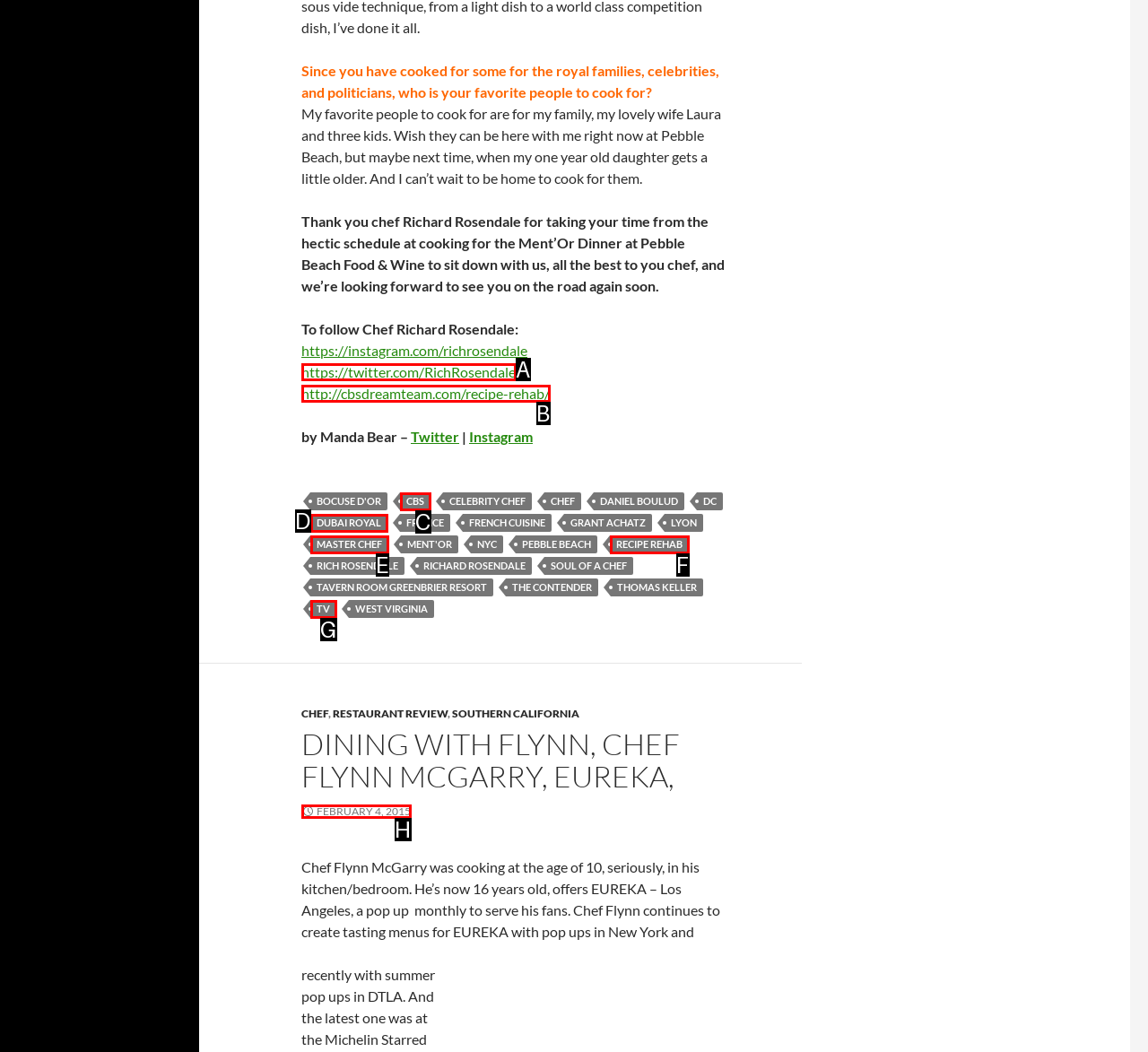Using the given description: February 4, 2015, identify the HTML element that corresponds best. Answer with the letter of the correct option from the available choices.

H